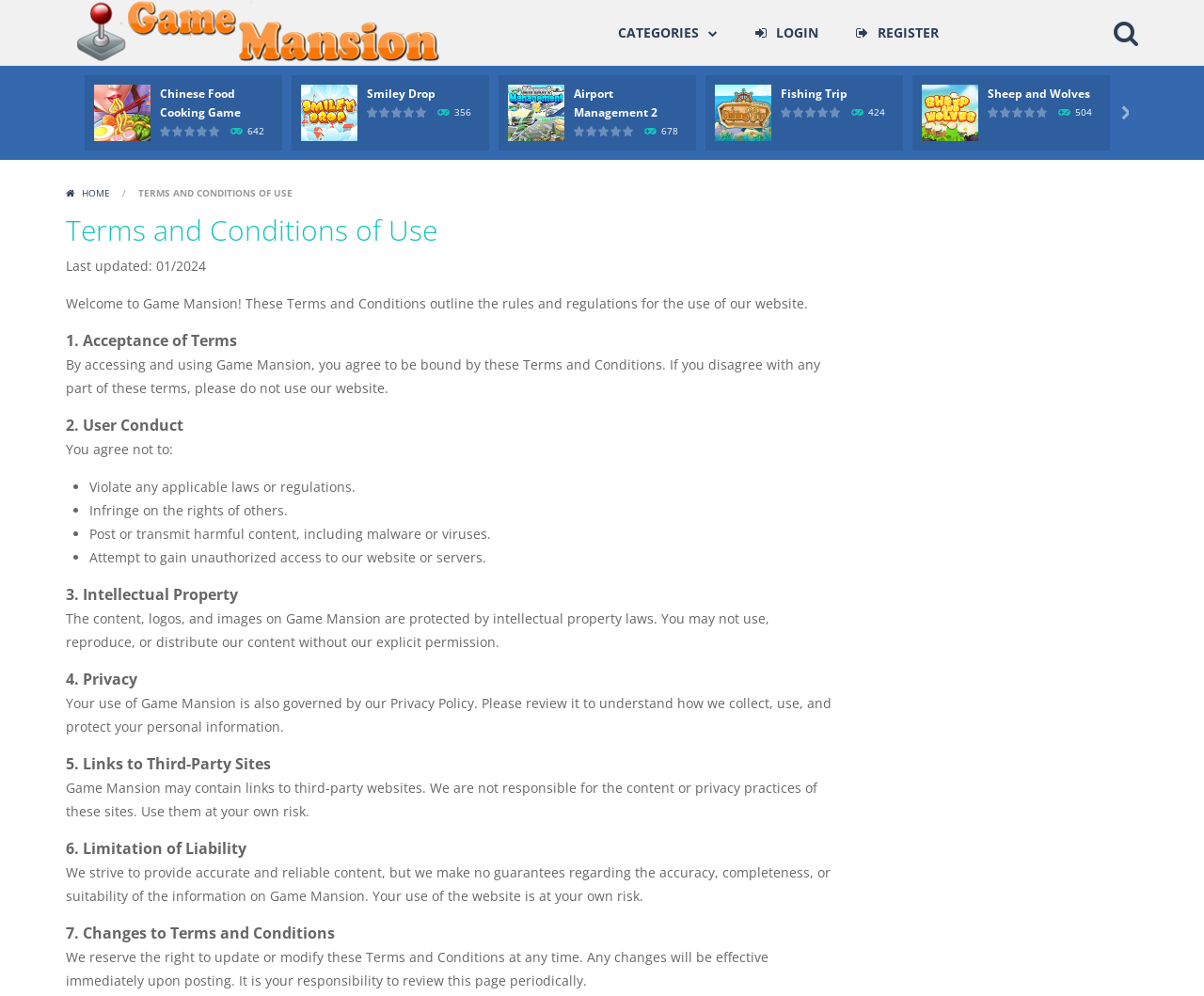What categories of games are available?
Please describe in detail the information shown in the image to answer the question.

On the top navigation bar, there are links to different categories of games, including 'Board Game', 'Puzzles', 'Arcade', and others. These categories suggest that the website offers a variety of games to its users.